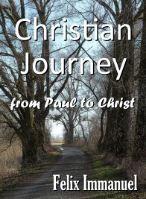What is the author's name?
Answer the question with detailed information derived from the image.

The author's name is mentioned on the book cover, which is 'Felix Immanuel'. This information is provided to give credit to the person who wrote the book.